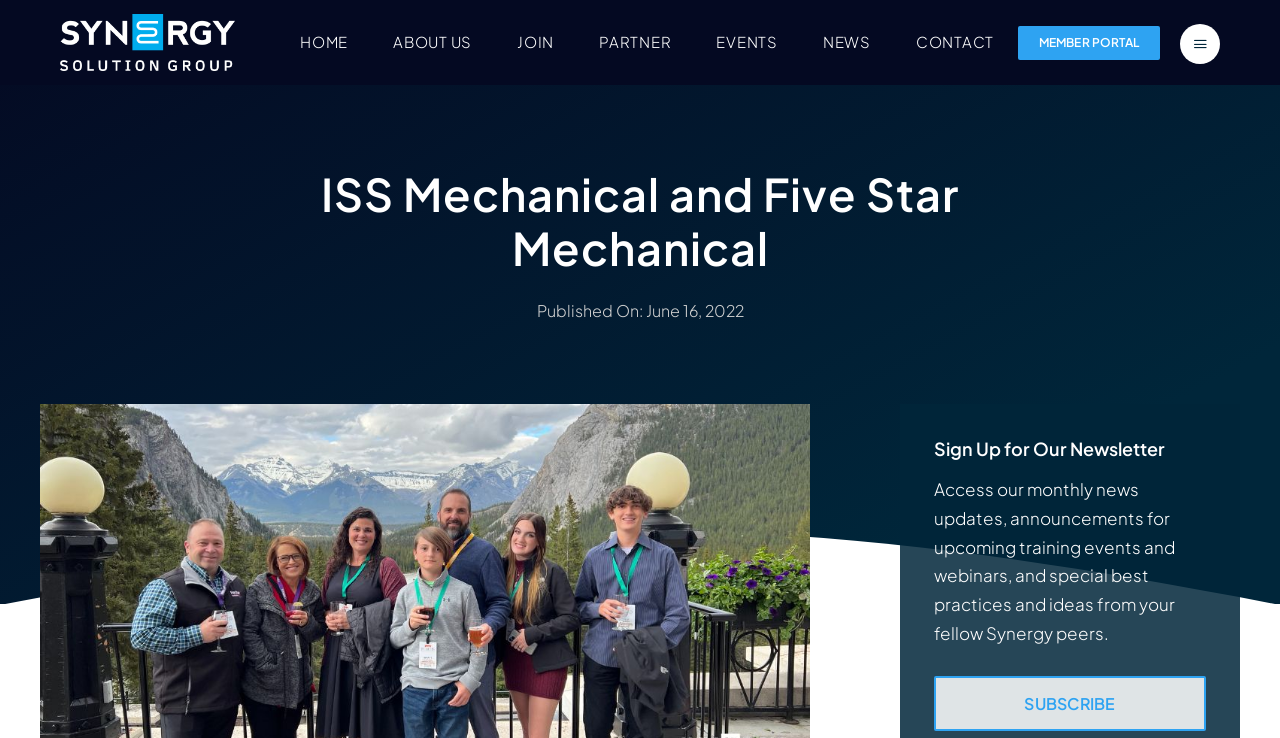Please identify the bounding box coordinates for the region that you need to click to follow this instruction: "Visit the MEMBER PORTAL".

[0.795, 0.035, 0.906, 0.081]